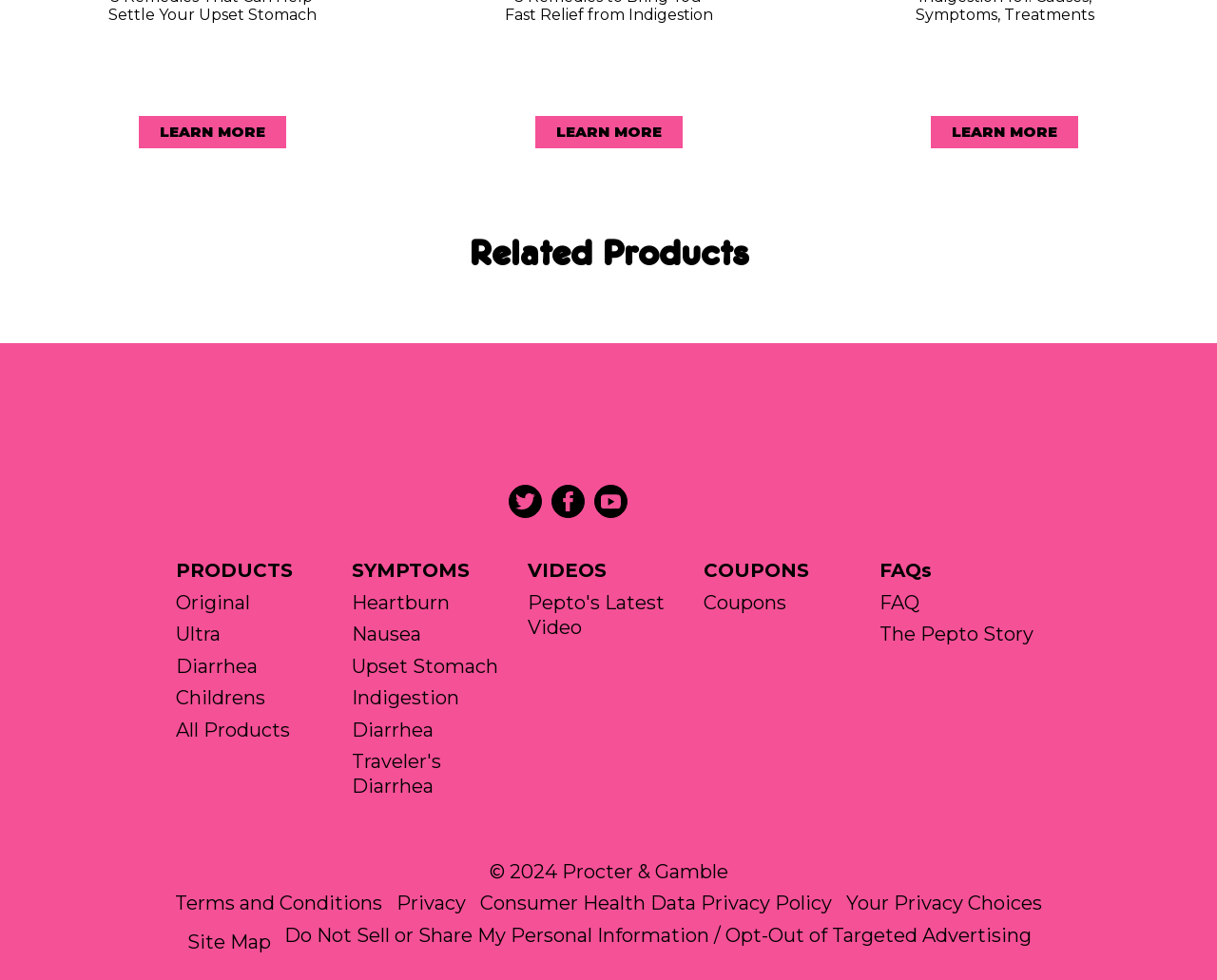Please specify the bounding box coordinates of the area that should be clicked to accomplish the following instruction: "Watch Pepto's latest video". The coordinates should consist of four float numbers between 0 and 1, i.e., [left, top, right, bottom].

[0.434, 0.602, 0.566, 0.652]